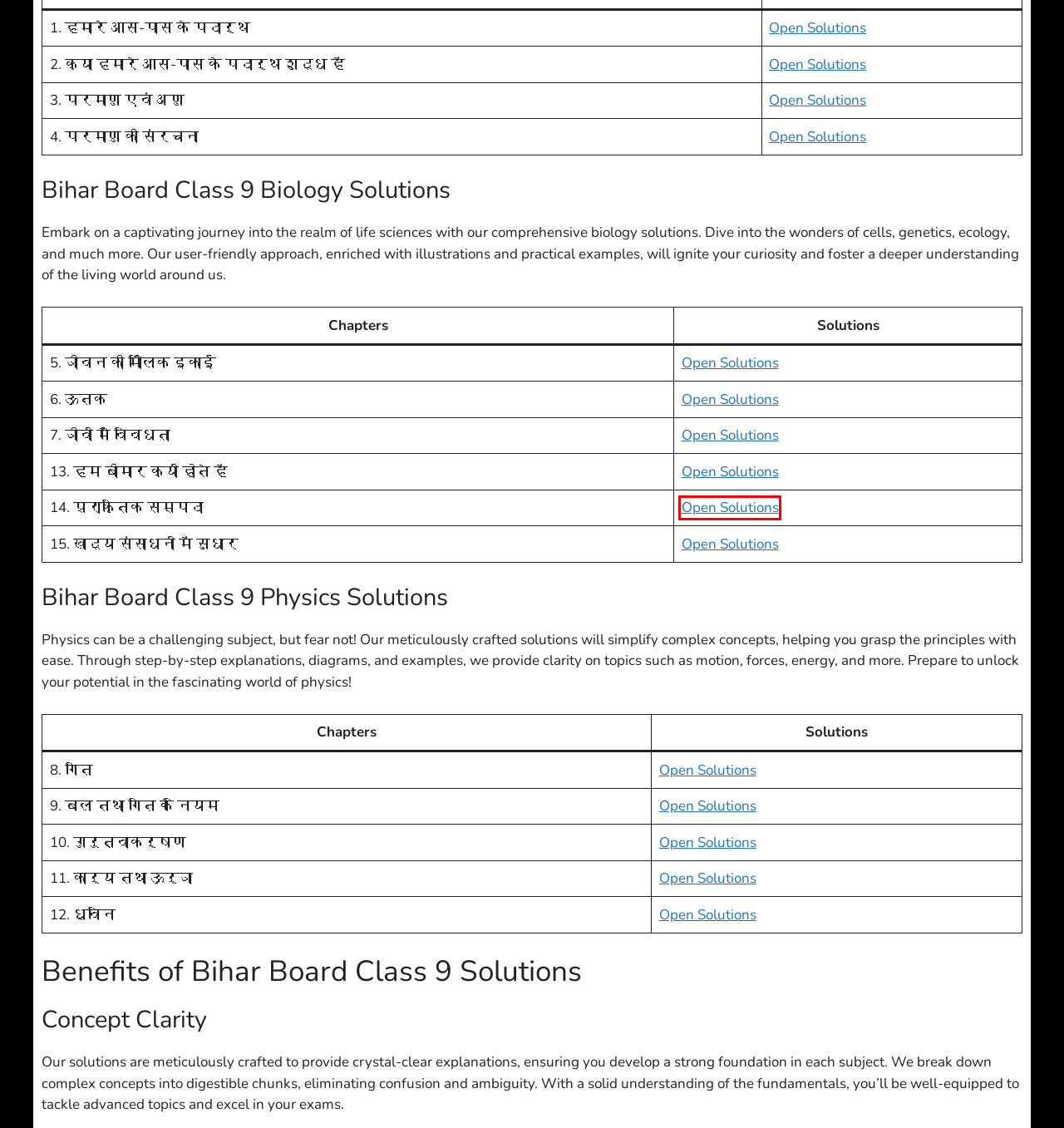Given a webpage screenshot with a red bounding box around a UI element, choose the webpage description that best matches the new webpage after clicking the element within the bounding box. Here are the candidates:
A. Bihar Board Class 9 Science Solutions Chapter 15: खाद्य संसाधनों में सुधार | BSEBian
B. Bihar Board Class 9 Science Solutions Chapter 14: प्राकृतिक सम्पदा | BSEBian
C. Bihar Board Class 9 Science Solutions Chapter 4: परमाणु की संरचना | BSEBian
D. Bihar Board Class 9 Science Solutions Chapter 9: बल तथा गति के नियम | BSEBian
E. Bihar Board Class 9 Science Solutions Chapter 1: हमारे आस-पास के पदार्थ | BSEBian
F. Bihar Board Class 9 Science Solutions Chapter 3: परमाणु एवं अणु | BSEBian
G. Bihar Board Class 9 Science Solutions Chapter 11: कार्य तथा ऊर्जा | BSEBian
H. Bihar Board Class 9 Science Solutions Chapter 7: जीवों में विविधता | BSEBian

B